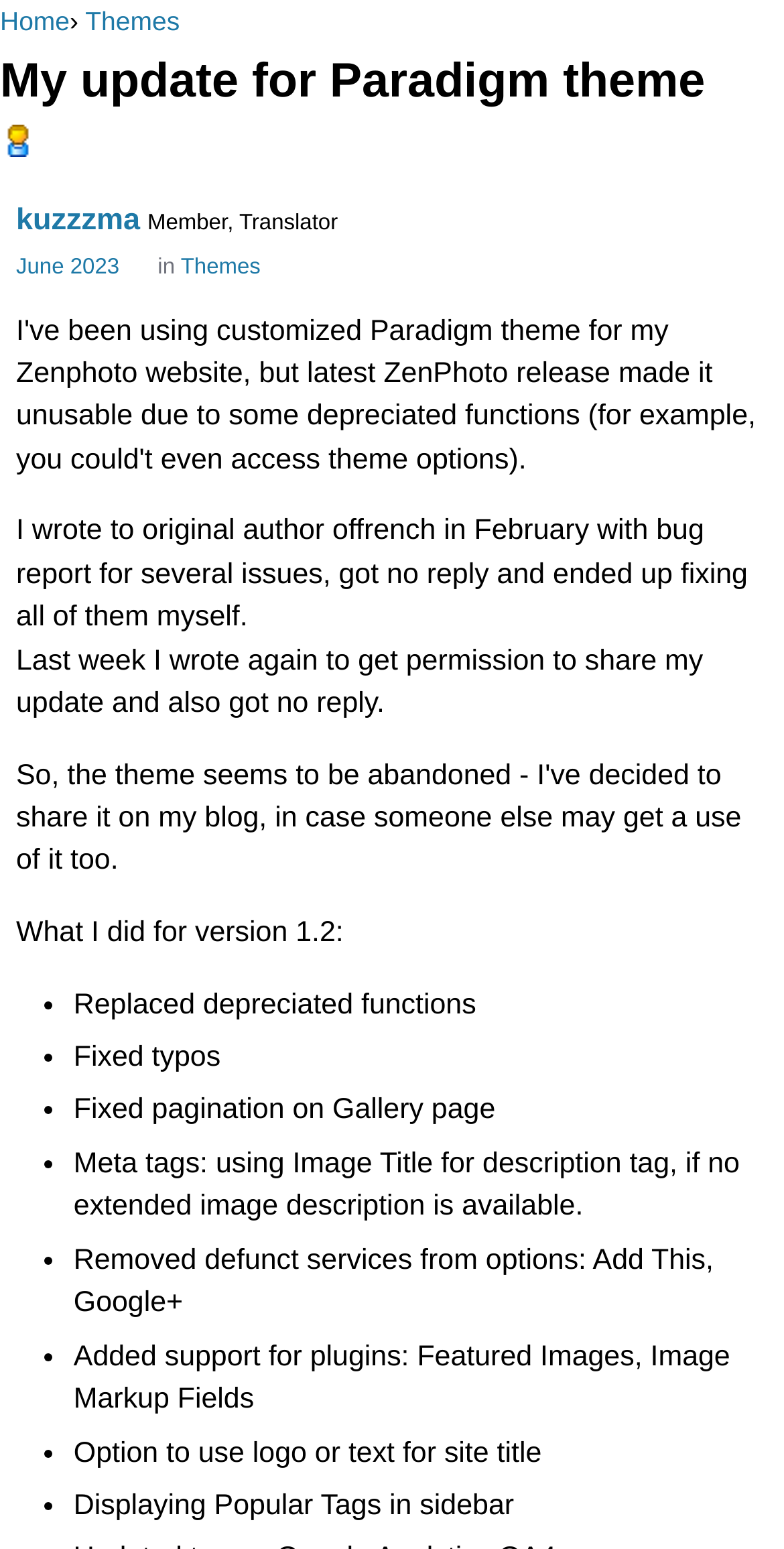What is the author's role in the website?
Answer the question with as much detail as possible.

The author's role can be determined by looking at the 'Member' and 'Translator' labels next to the username 'kuzzzma'.